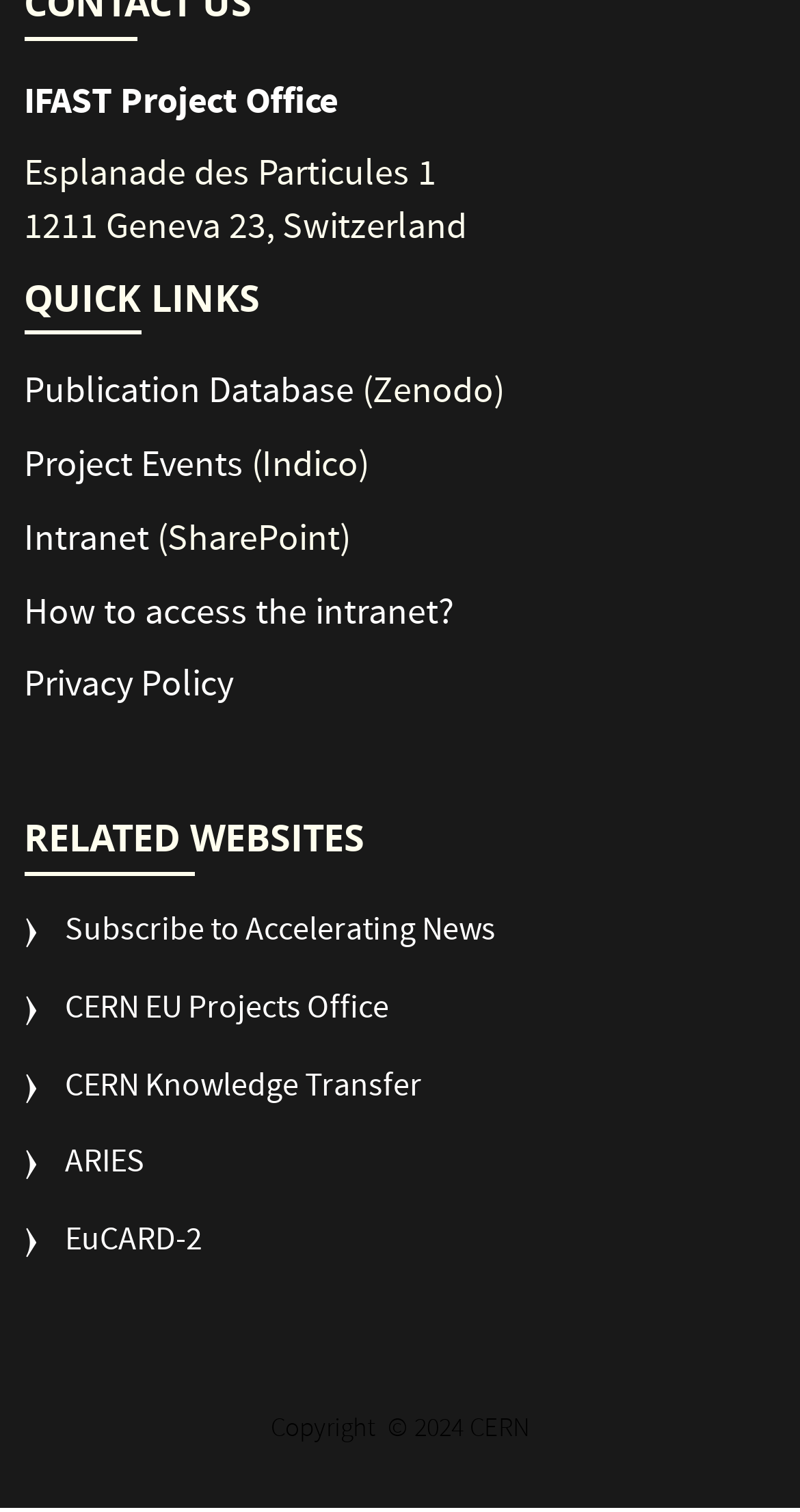Determine the bounding box coordinates for the element that should be clicked to follow this instruction: "Visit IFAST Project Office". The coordinates should be given as four float numbers between 0 and 1, in the format [left, top, right, bottom].

[0.03, 0.051, 0.422, 0.088]